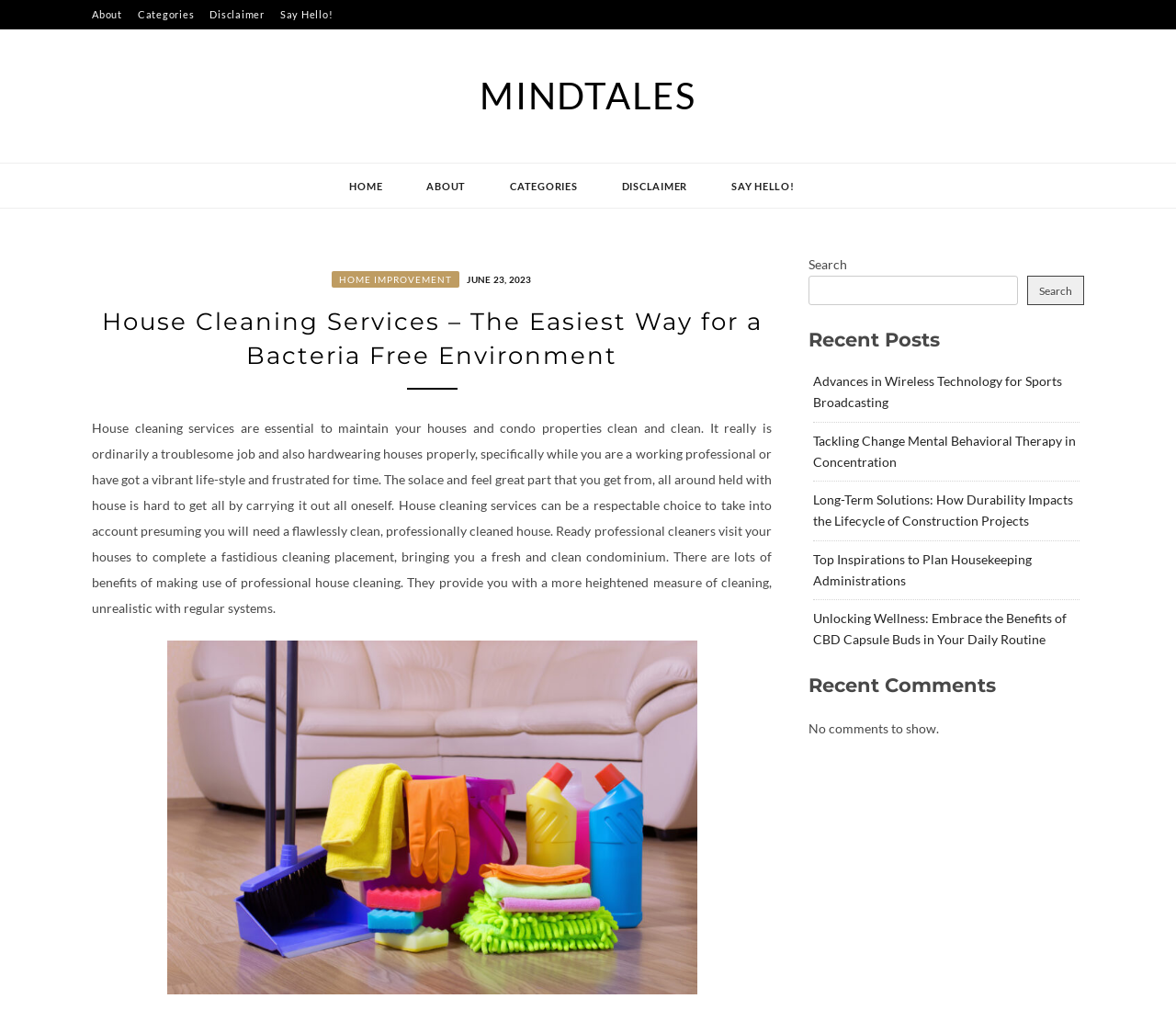Refer to the image and provide a thorough answer to this question:
What is the purpose of the search box?

The search box is located in the complementary section of the webpage, and it has a static text 'Search' next to it. This suggests that the purpose of the search box is to allow users to search for specific content within the website.